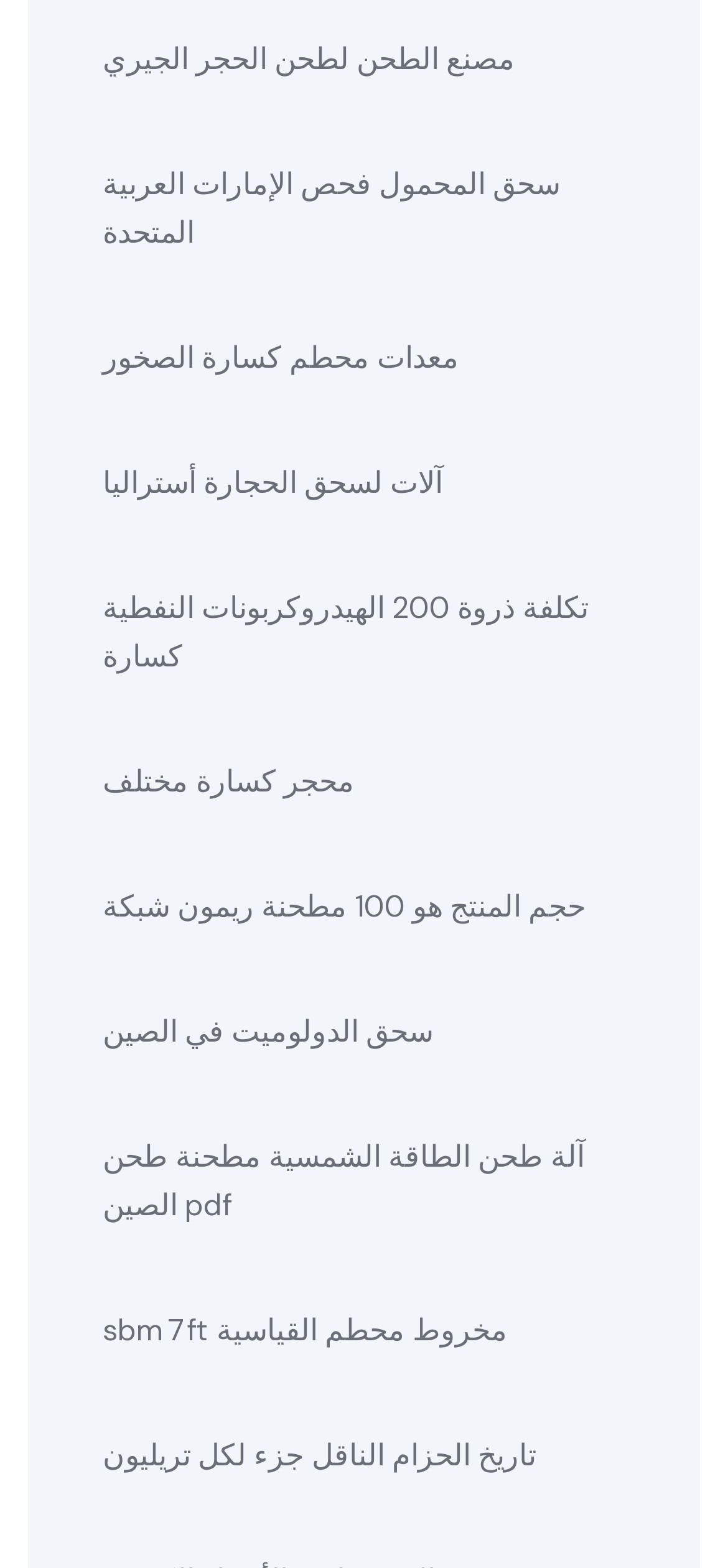Highlight the bounding box coordinates of the element that should be clicked to carry out the following instruction: "Read about stone crushing machines in Australia". The coordinates must be given as four float numbers ranging from 0 to 1, i.e., [left, top, right, bottom].

[0.141, 0.293, 0.608, 0.324]